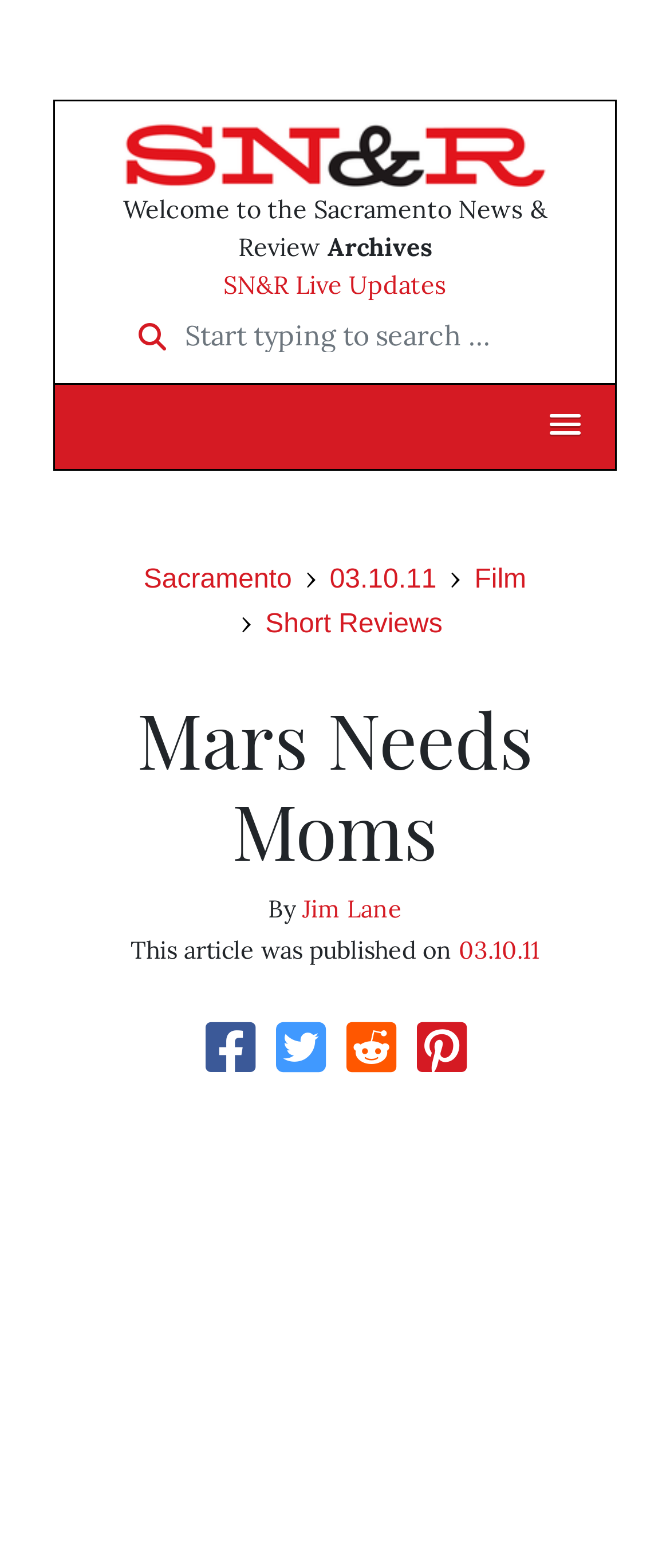Please give the bounding box coordinates of the area that should be clicked to fulfill the following instruction: "Click the menu button". The coordinates should be in the format of four float numbers from 0 to 1, i.e., [left, top, right, bottom].

None